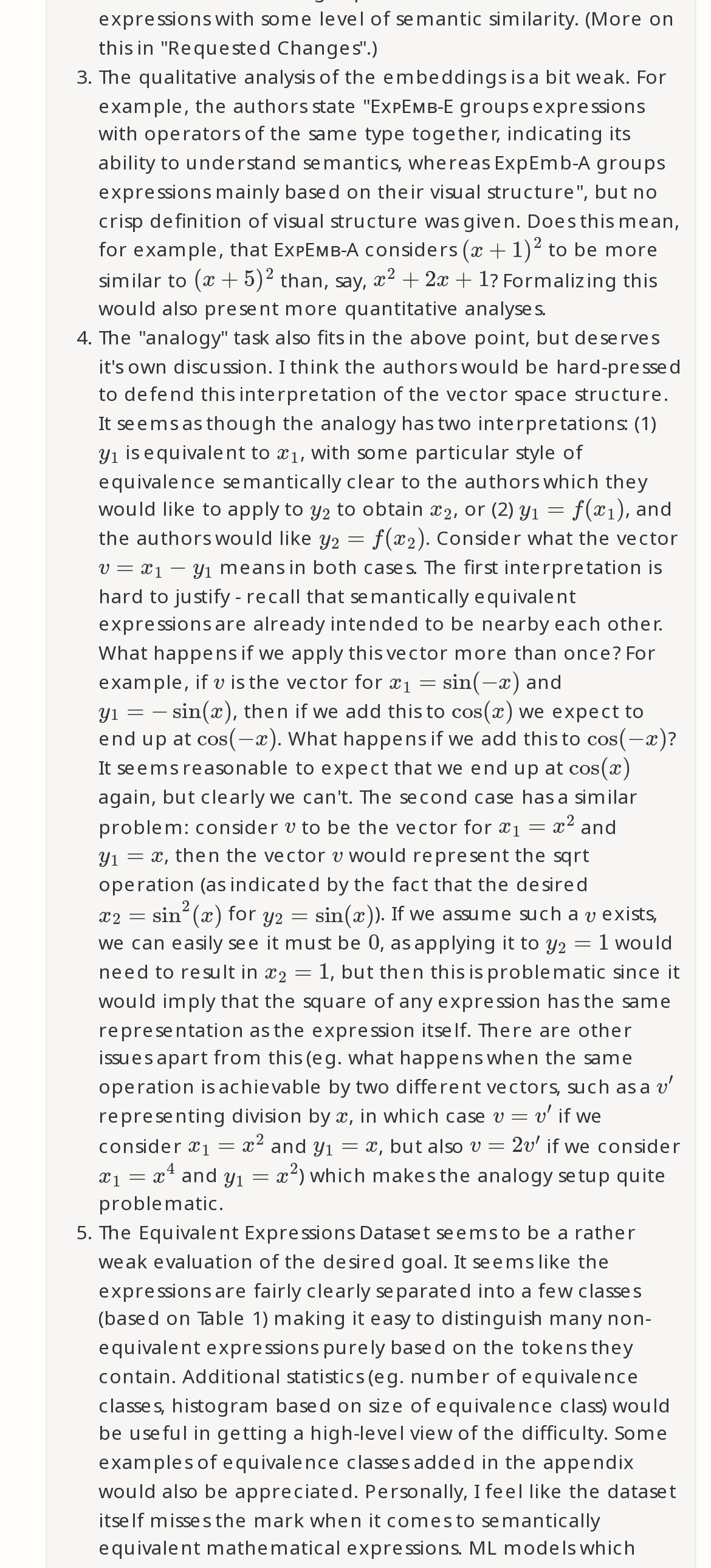Locate the bounding box coordinates of the item that should be clicked to fulfill the instruction: "study the equation".

[0.389, 0.278, 0.424, 0.288]